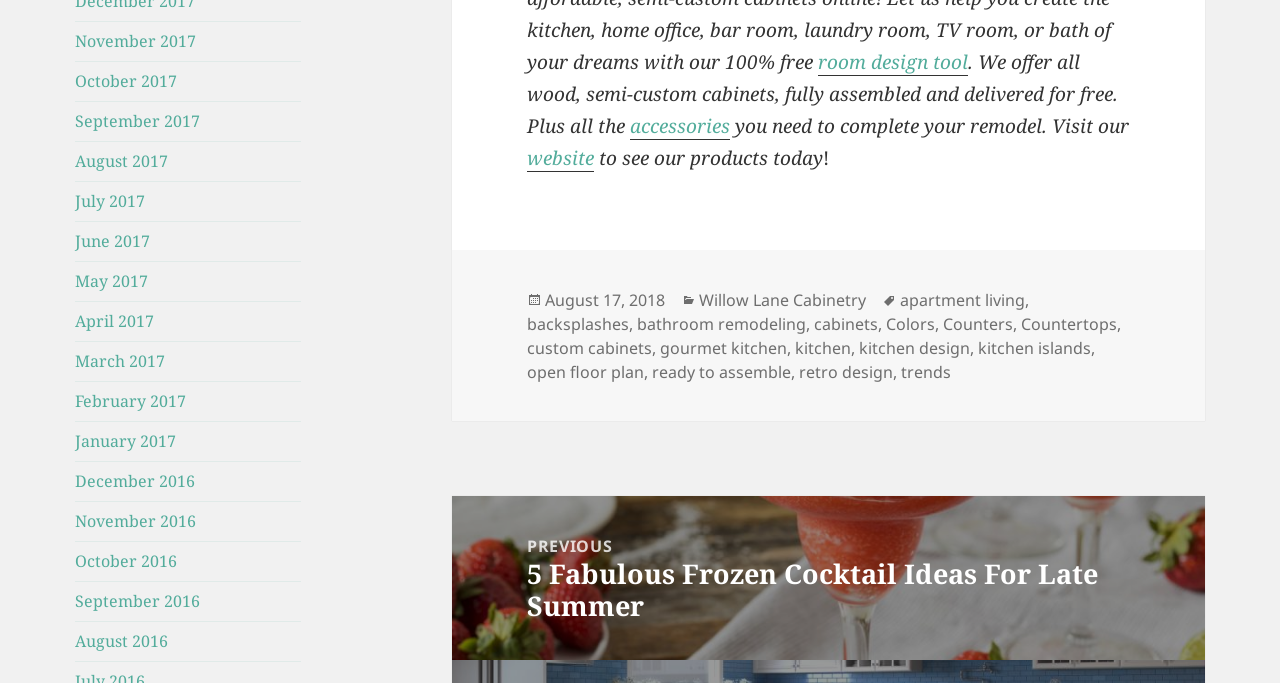Given the element description "June 2017", identify the bounding box of the corresponding UI element.

[0.059, 0.337, 0.117, 0.369]